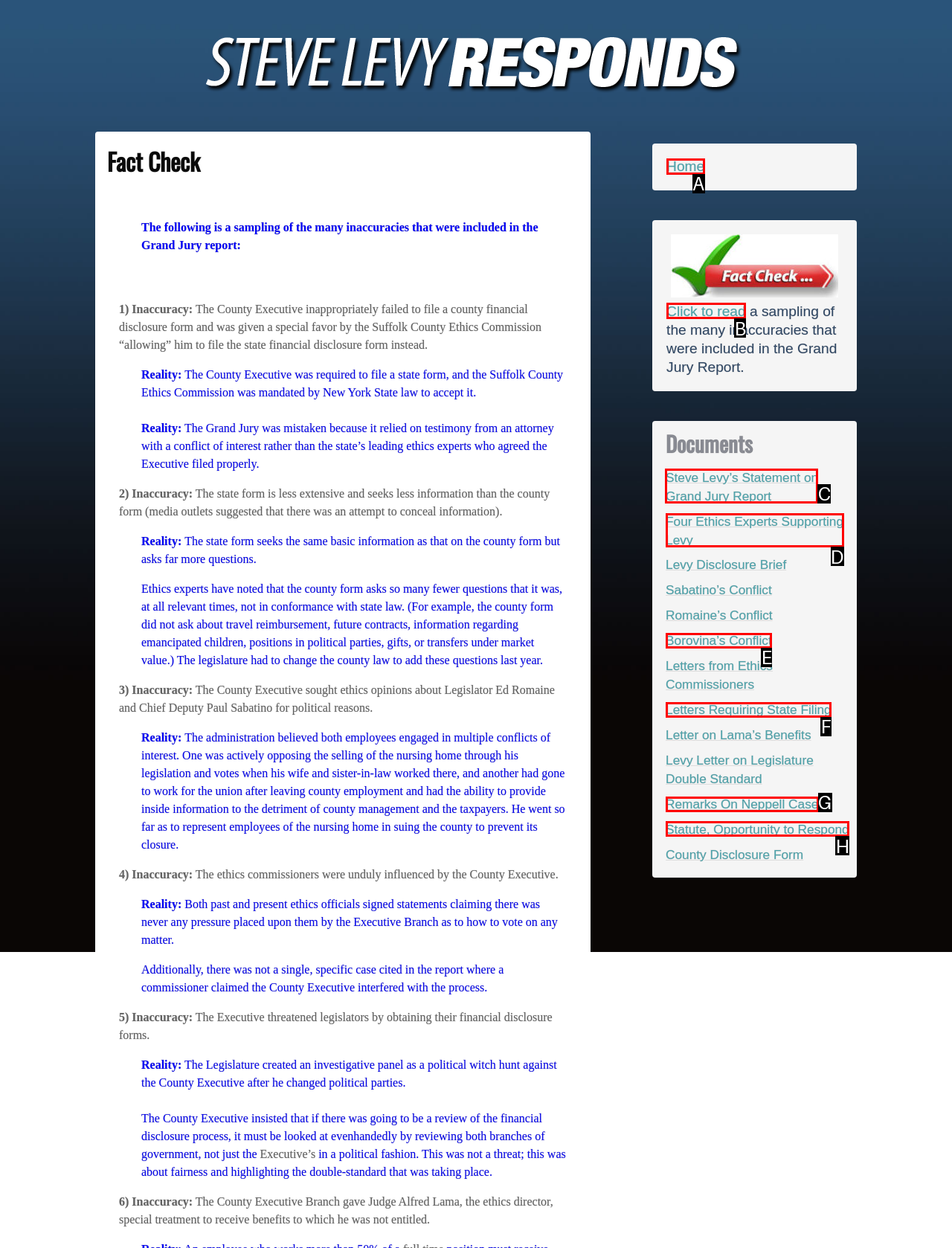Decide which HTML element to click to complete the task: Read Steve Levy’s Statement on Grand Jury Report Provide the letter of the appropriate option.

C